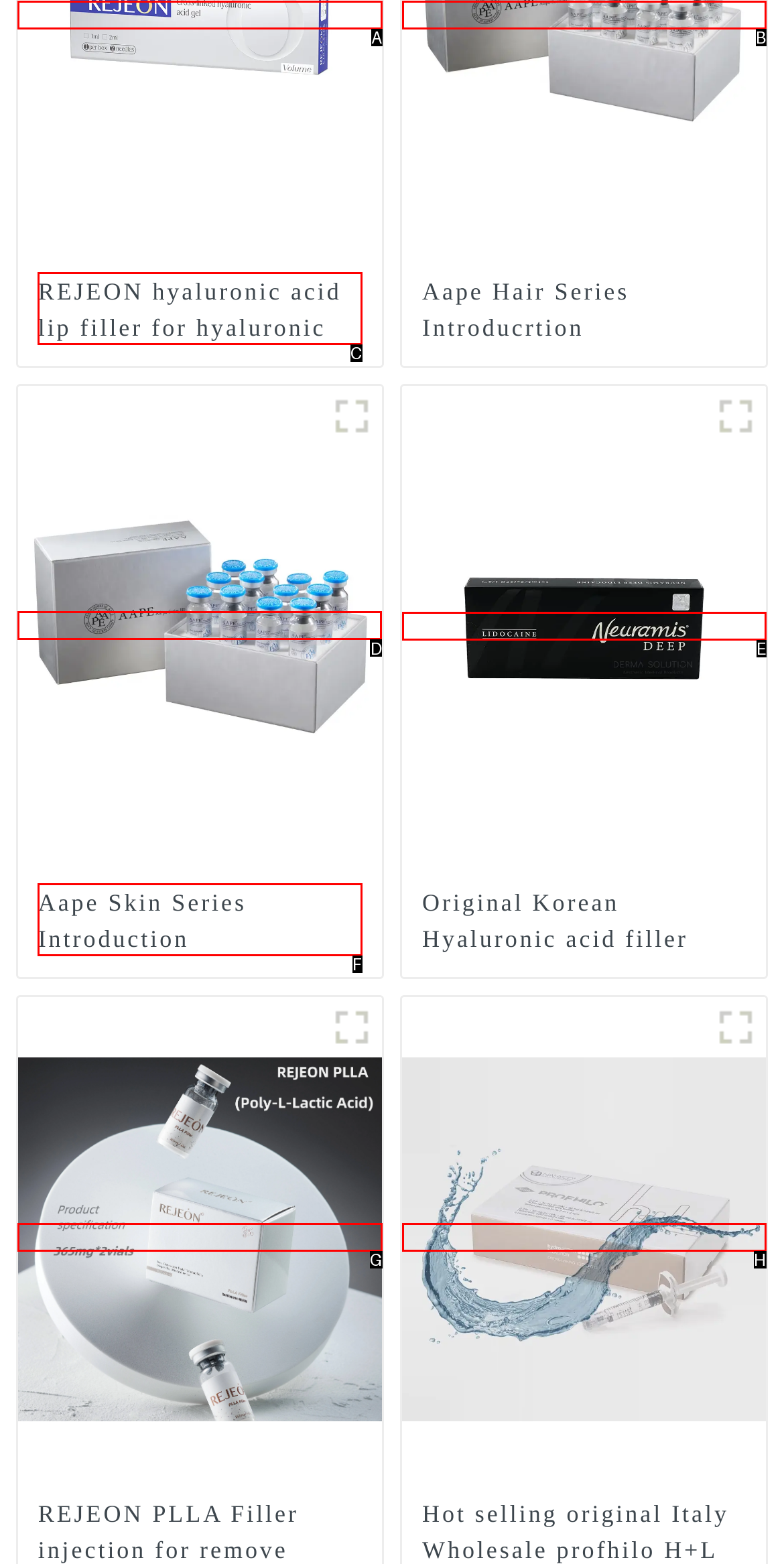Tell me which option I should click to complete the following task: Explore Skin series Answer with the option's letter from the given choices directly.

D